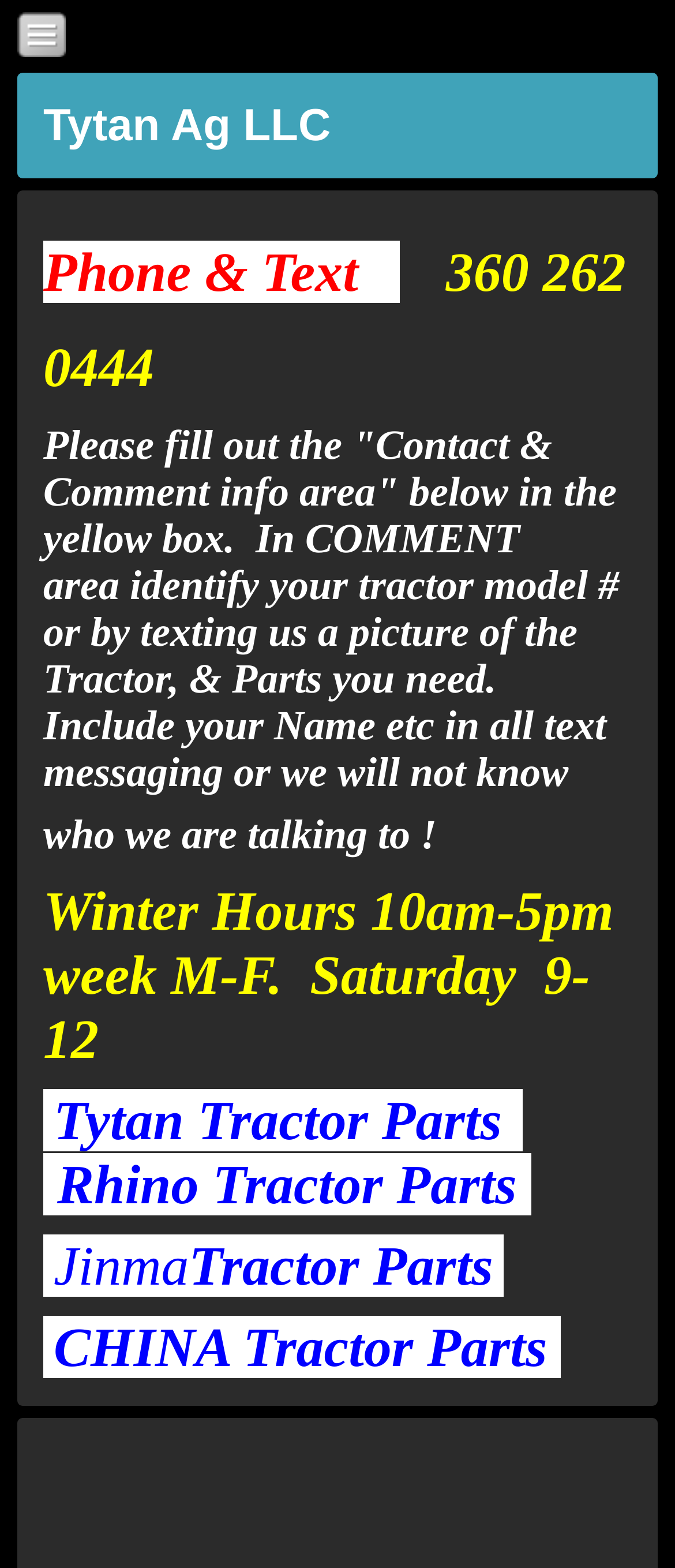What information should I include in my text message?
Using the image provided, answer with just one word or phrase.

Name, tractor model #, and parts needed